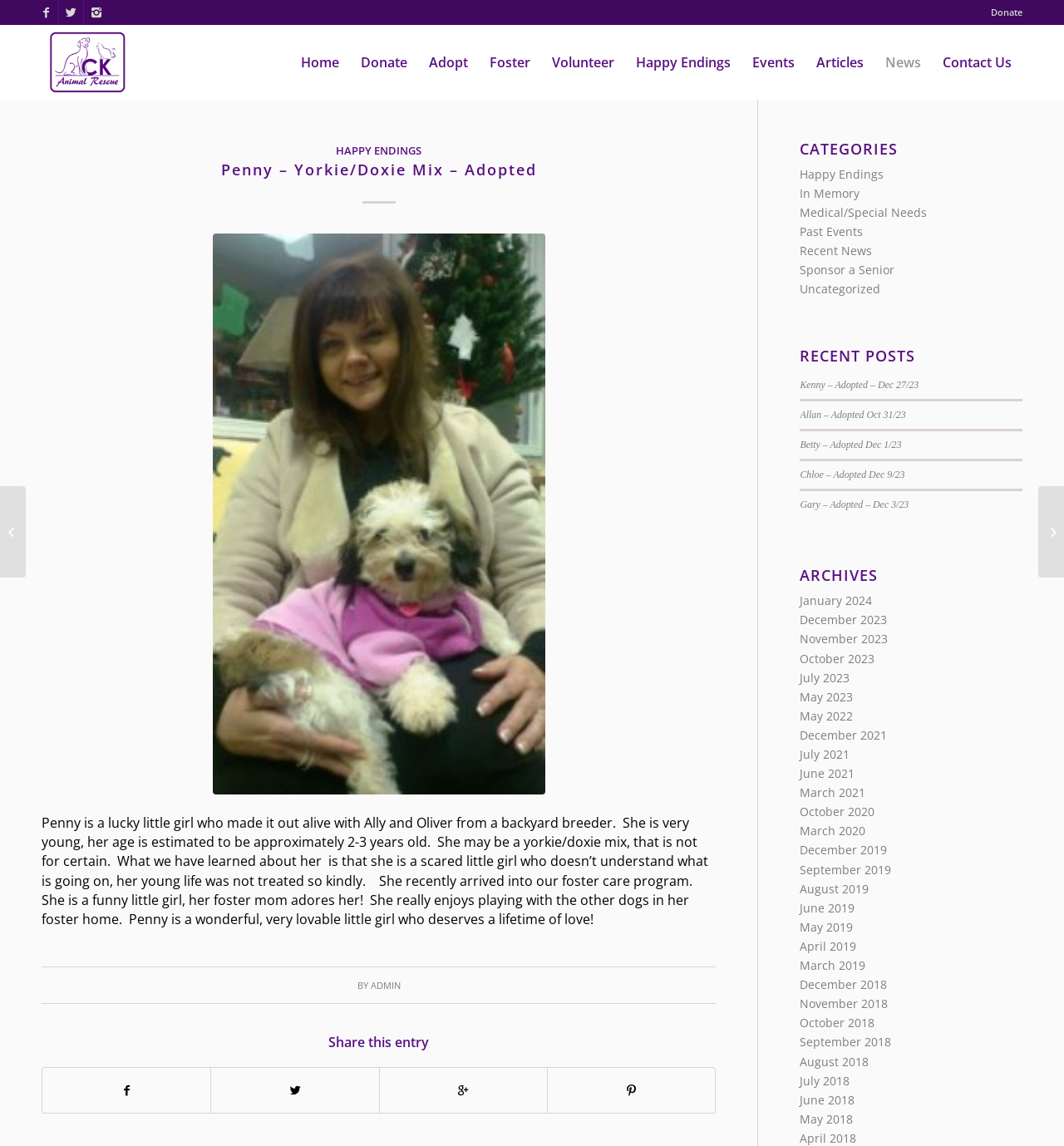Determine the coordinates of the bounding box that should be clicked to complete the instruction: "Read about Penny's adoption story". The coordinates should be represented by four float numbers between 0 and 1: [left, top, right, bottom].

[0.039, 0.71, 0.666, 0.81]